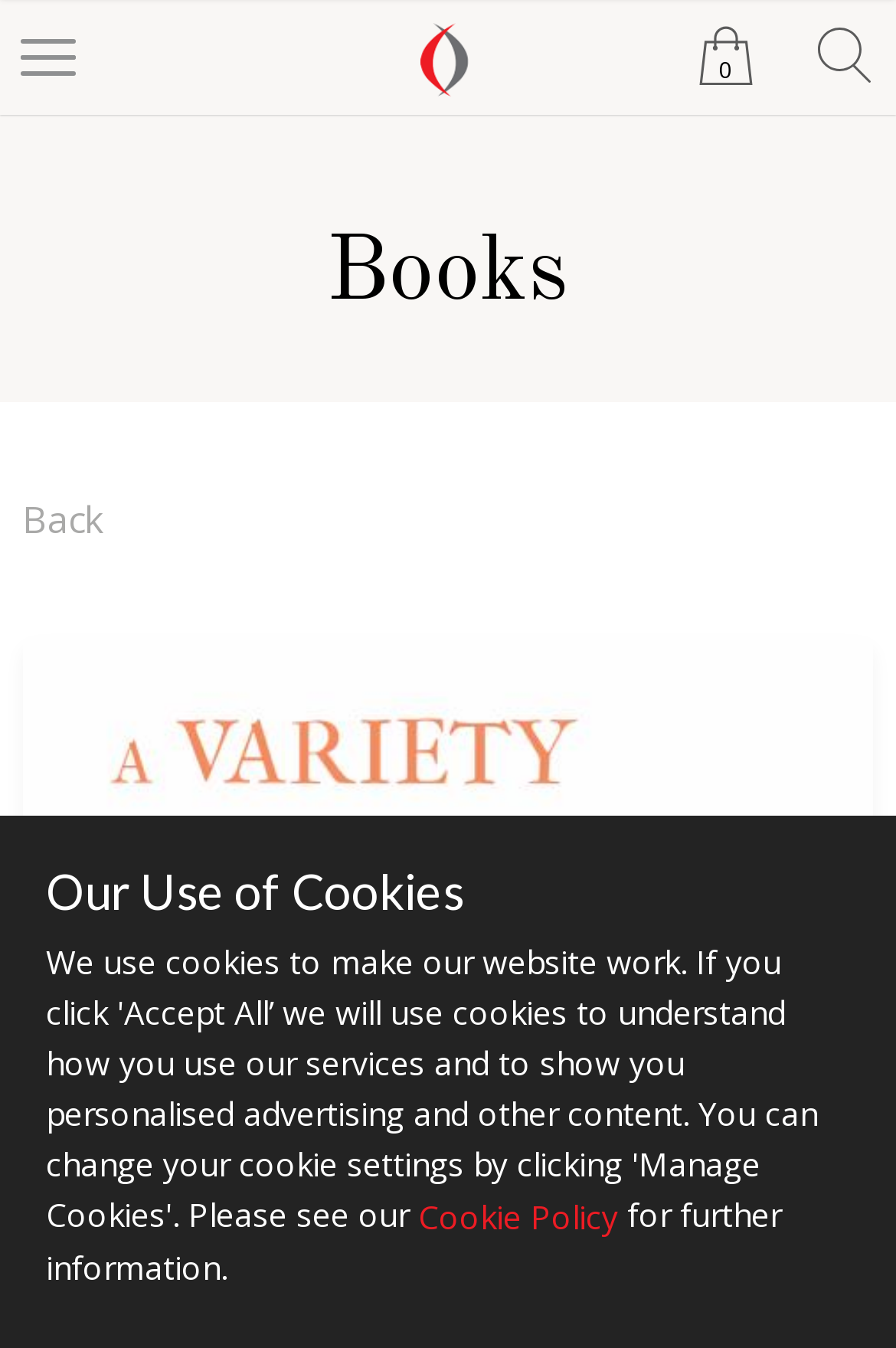What is the purpose of the link 'Cookie Policy'?
Look at the image and respond with a one-word or short-phrase answer.

To provide further information